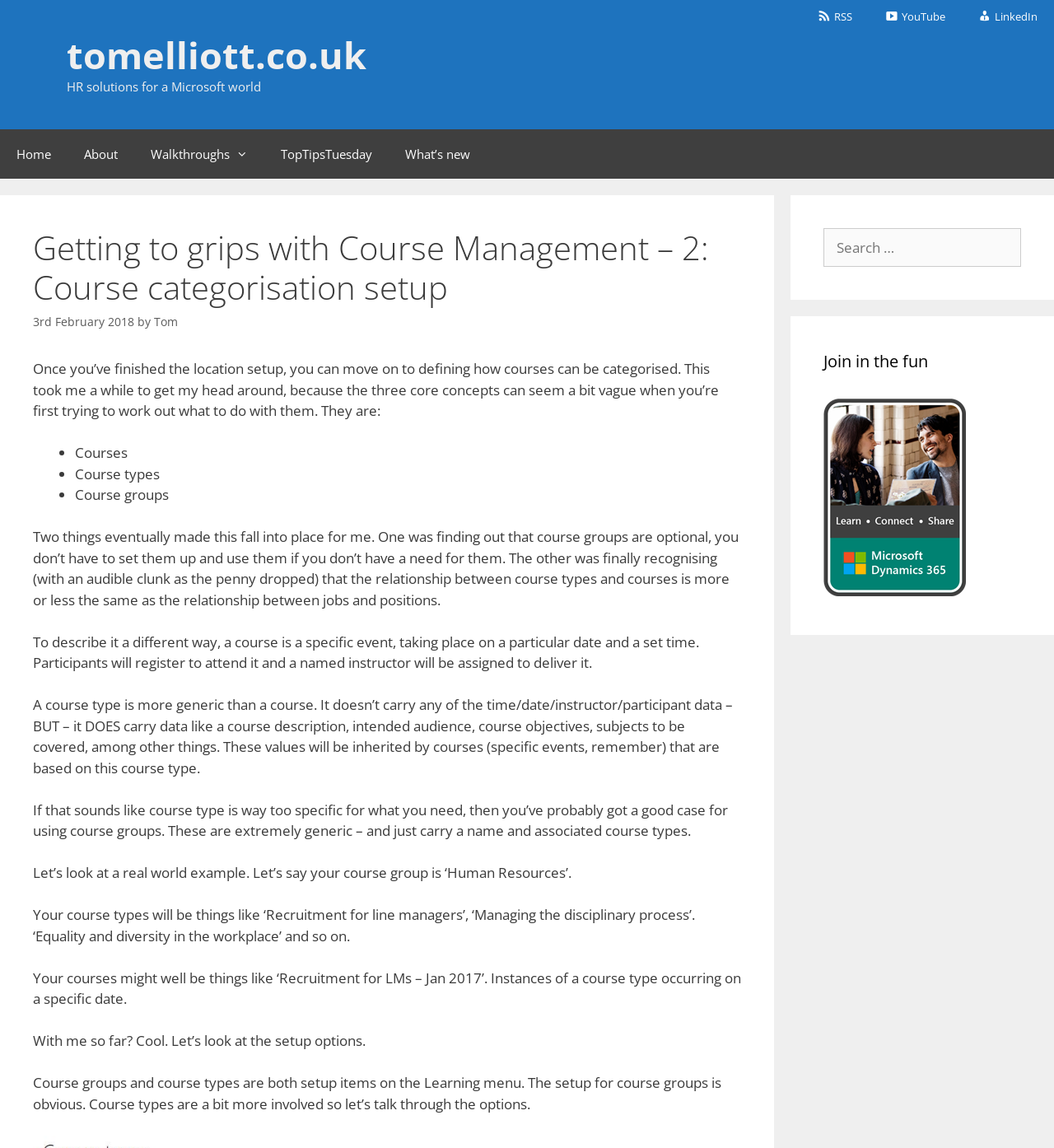Kindly respond to the following question with a single word or a brief phrase: 
What is the purpose of course groups?

To carry a name and associated course types